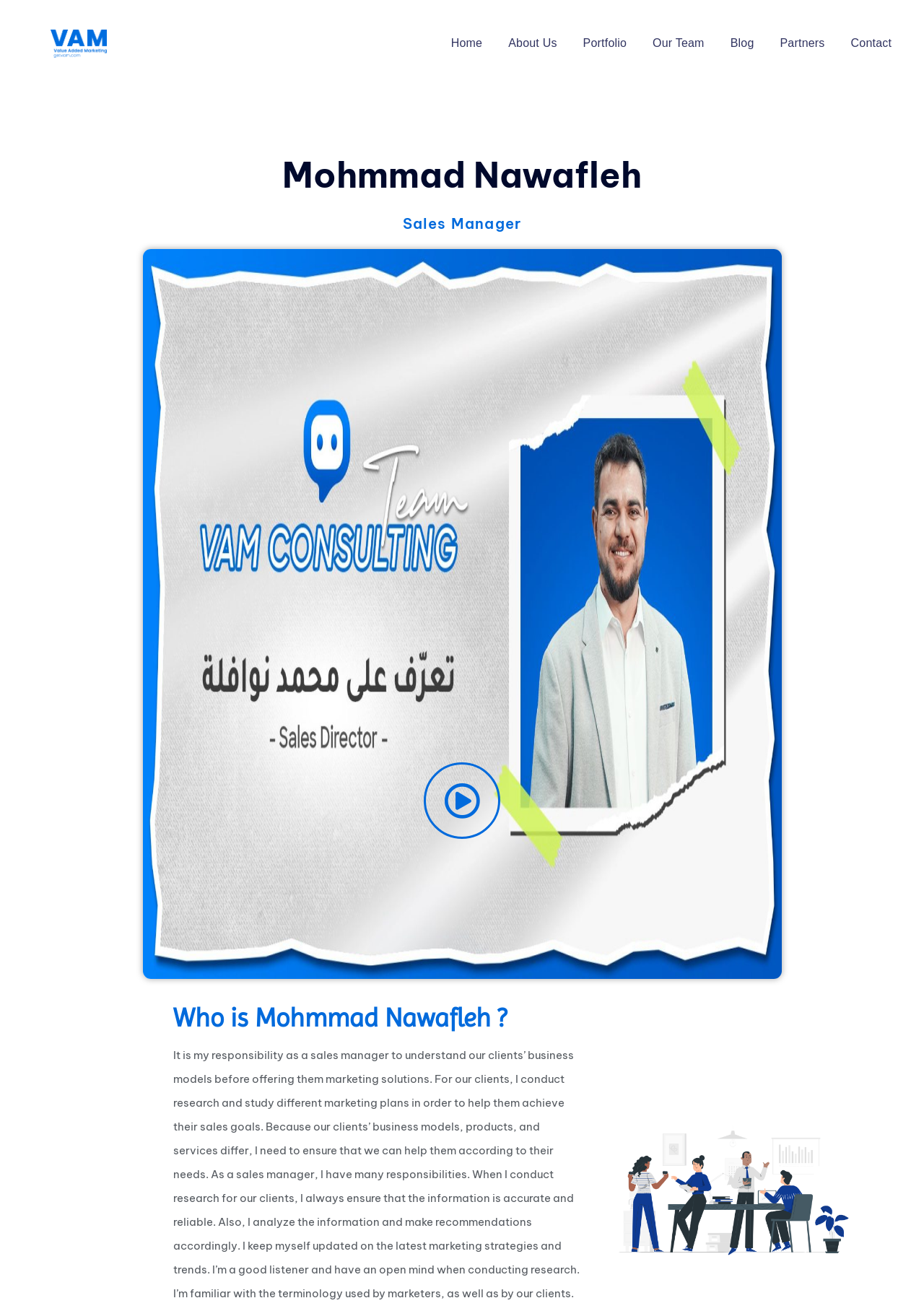Provide a brief response in the form of a single word or phrase:
How many navigation links are there at the top of the page?

7